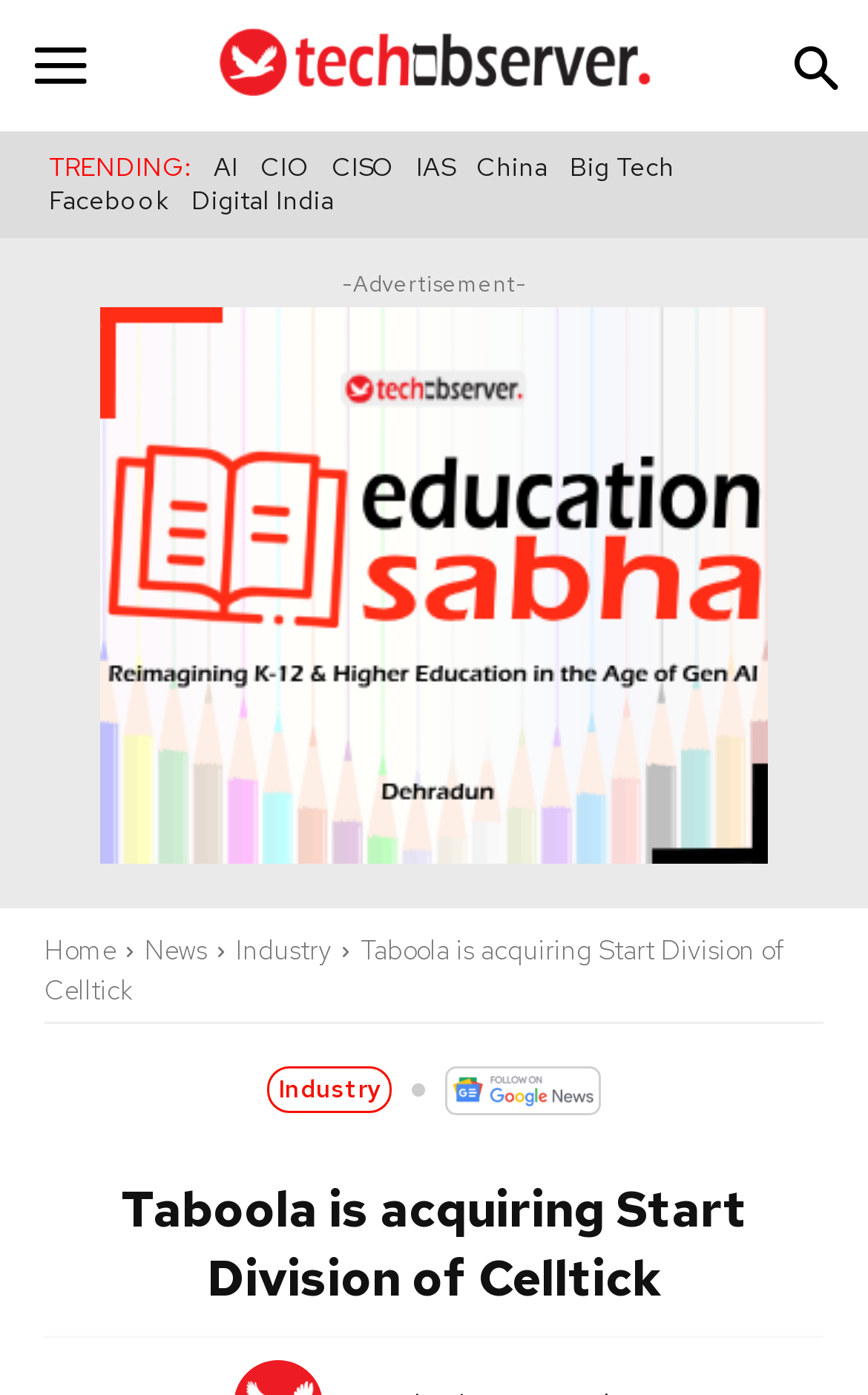Can you find and generate the webpage's heading?

Taboola is acquiring Start Division of Celltick